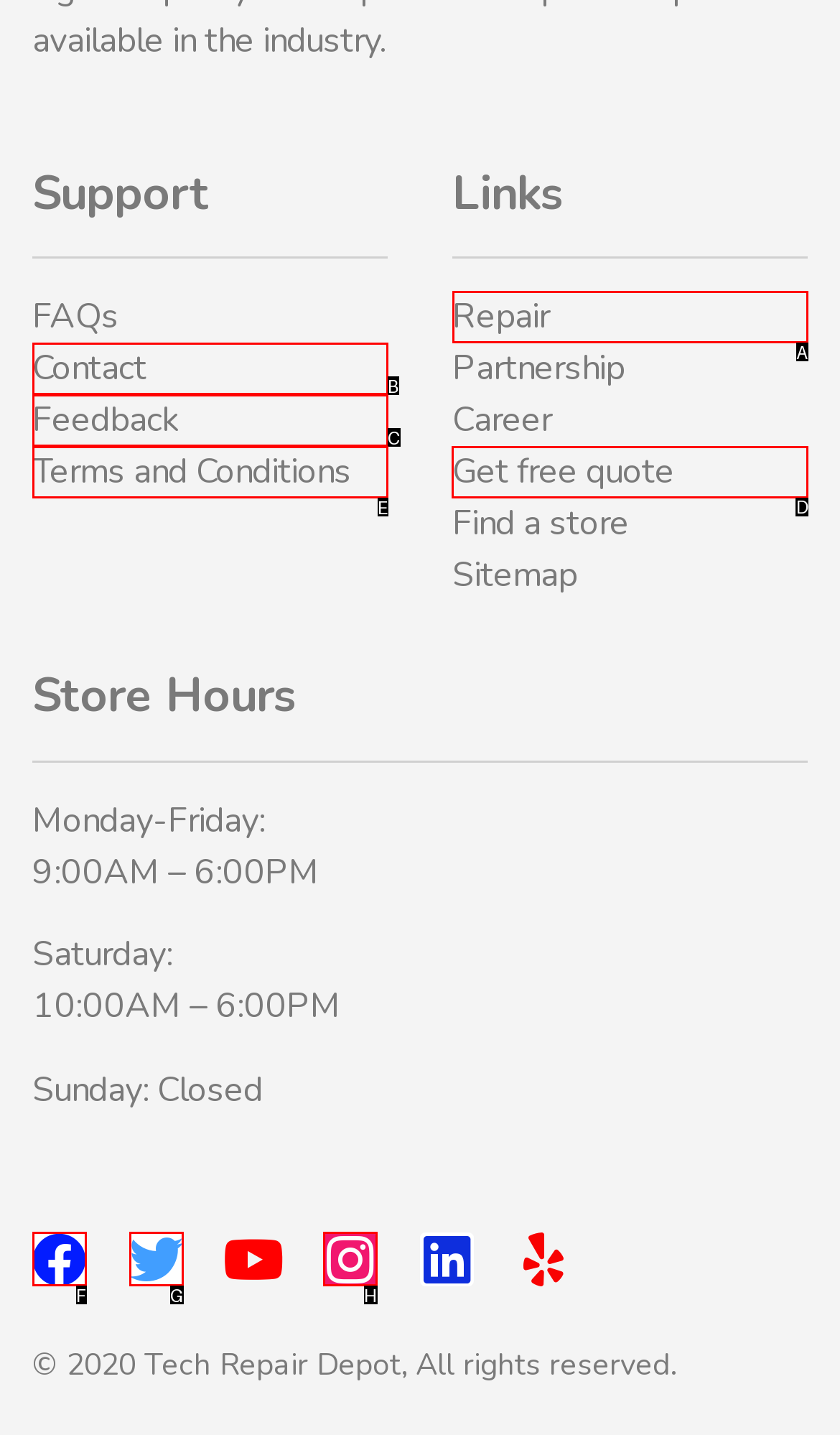Determine the letter of the UI element that you need to click to perform the task: Get a free quote.
Provide your answer with the appropriate option's letter.

D